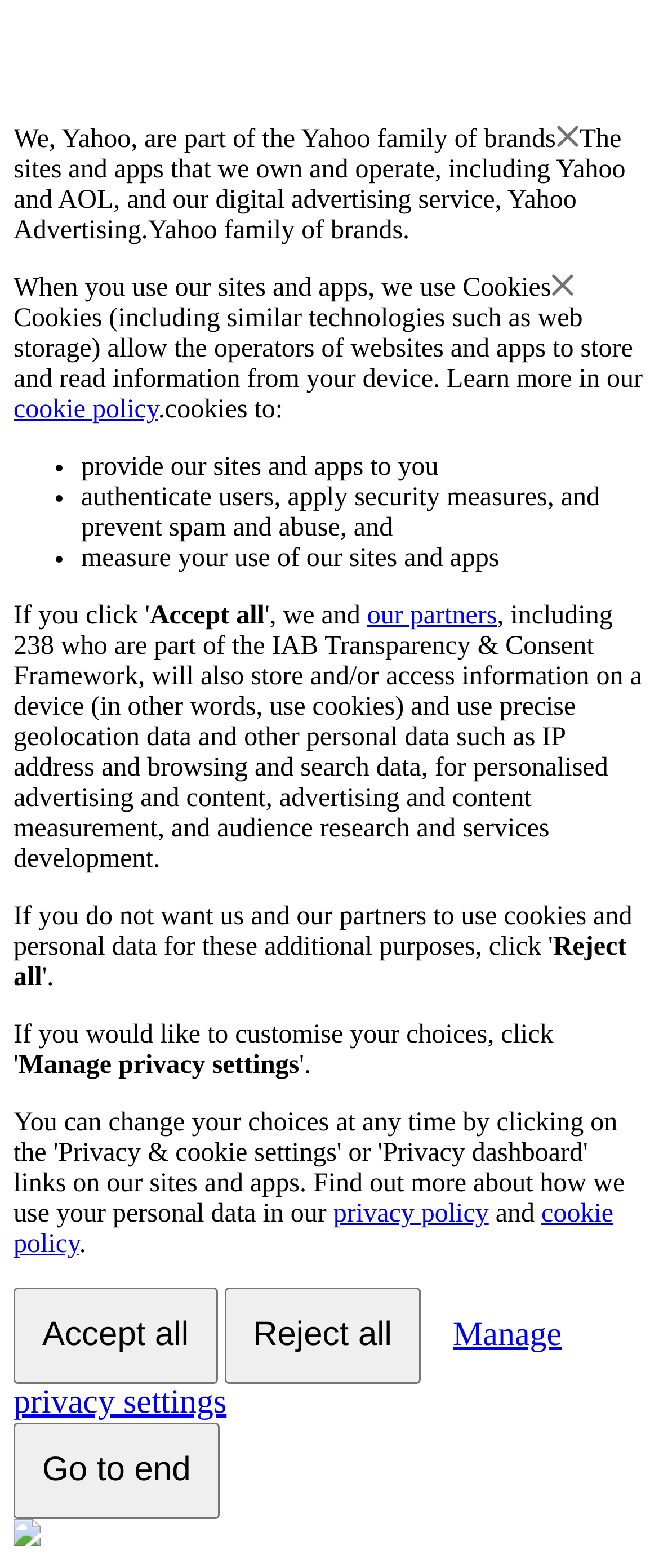Bounding box coordinates are specified in the format (top-left x, top-left y, bottom-right x, bottom-right y). All values are floating point numbers bounded between 0 and 1. Please provide the bounding box coordinate of the region this sentence describes: cookie policy

[0.021, 0.252, 0.24, 0.27]